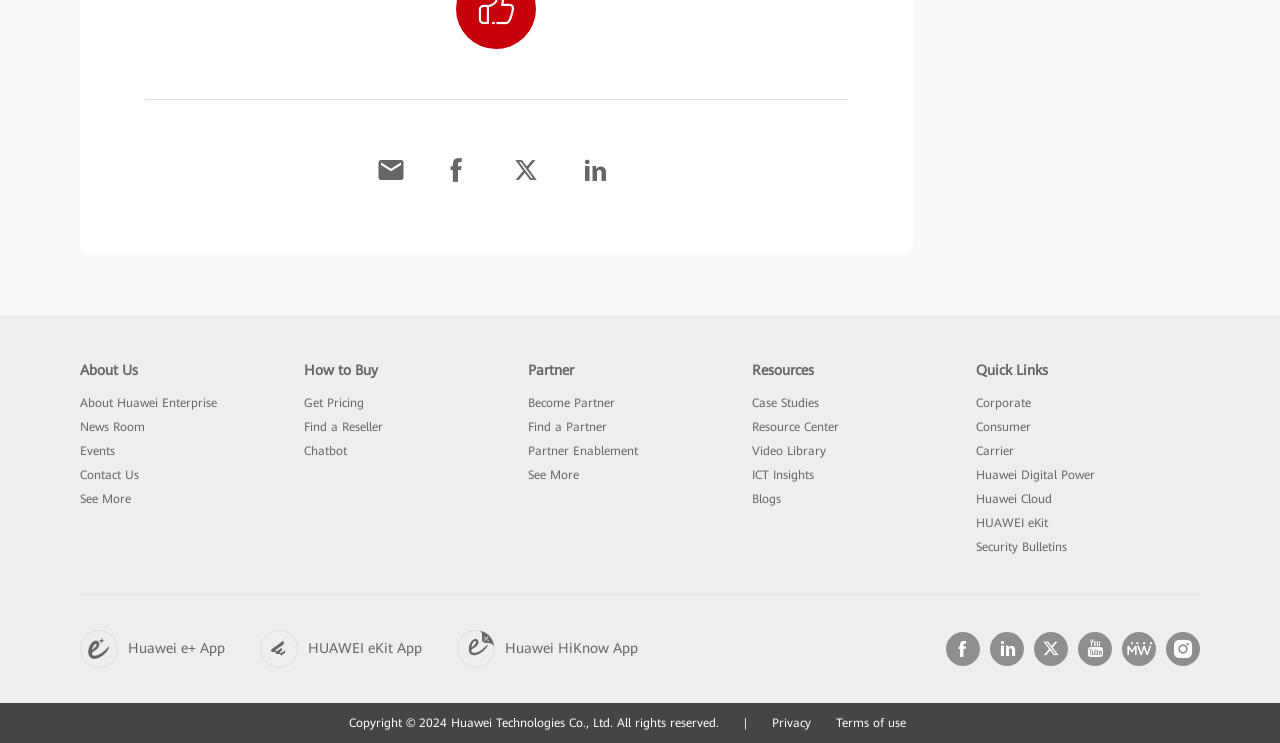Determine the bounding box coordinates for the area you should click to complete the following instruction: "Open Huawei e+ App".

[0.062, 0.848, 0.203, 0.899]